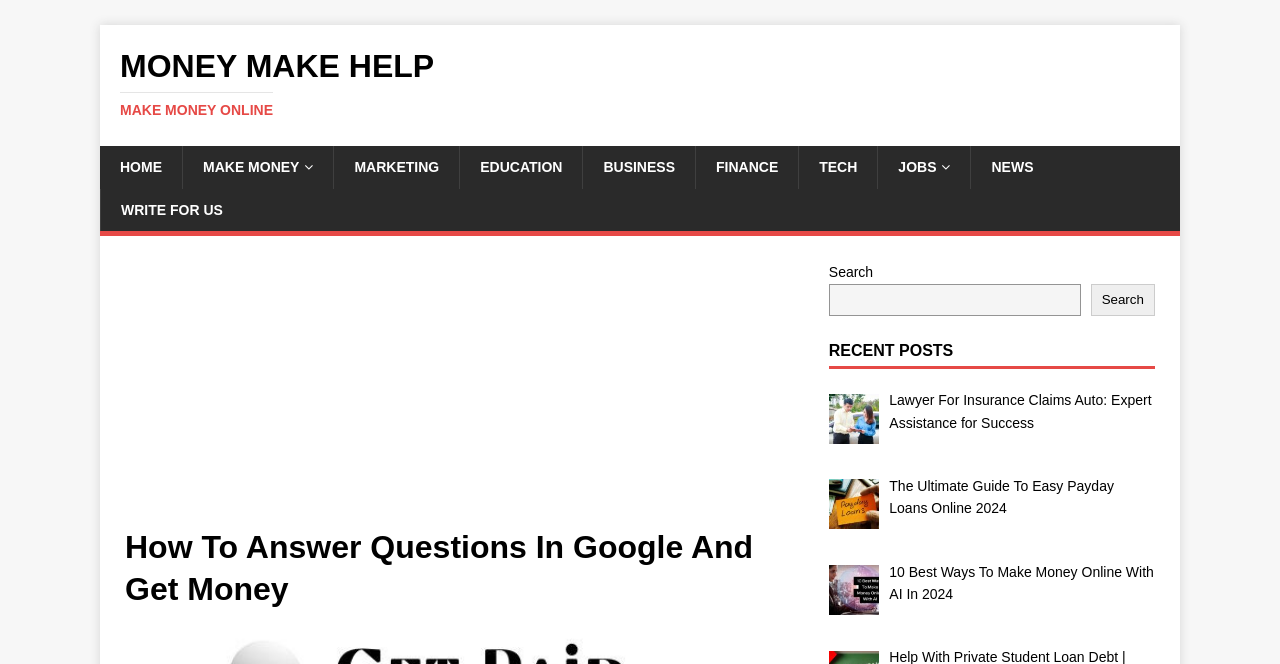What is the main topic of the webpage?
Please give a detailed and thorough answer to the question, covering all relevant points.

Based on the webpage's structure and content, it appears to be focused on providing information and resources related to making money online, as evident from the headings, links, and article titles.